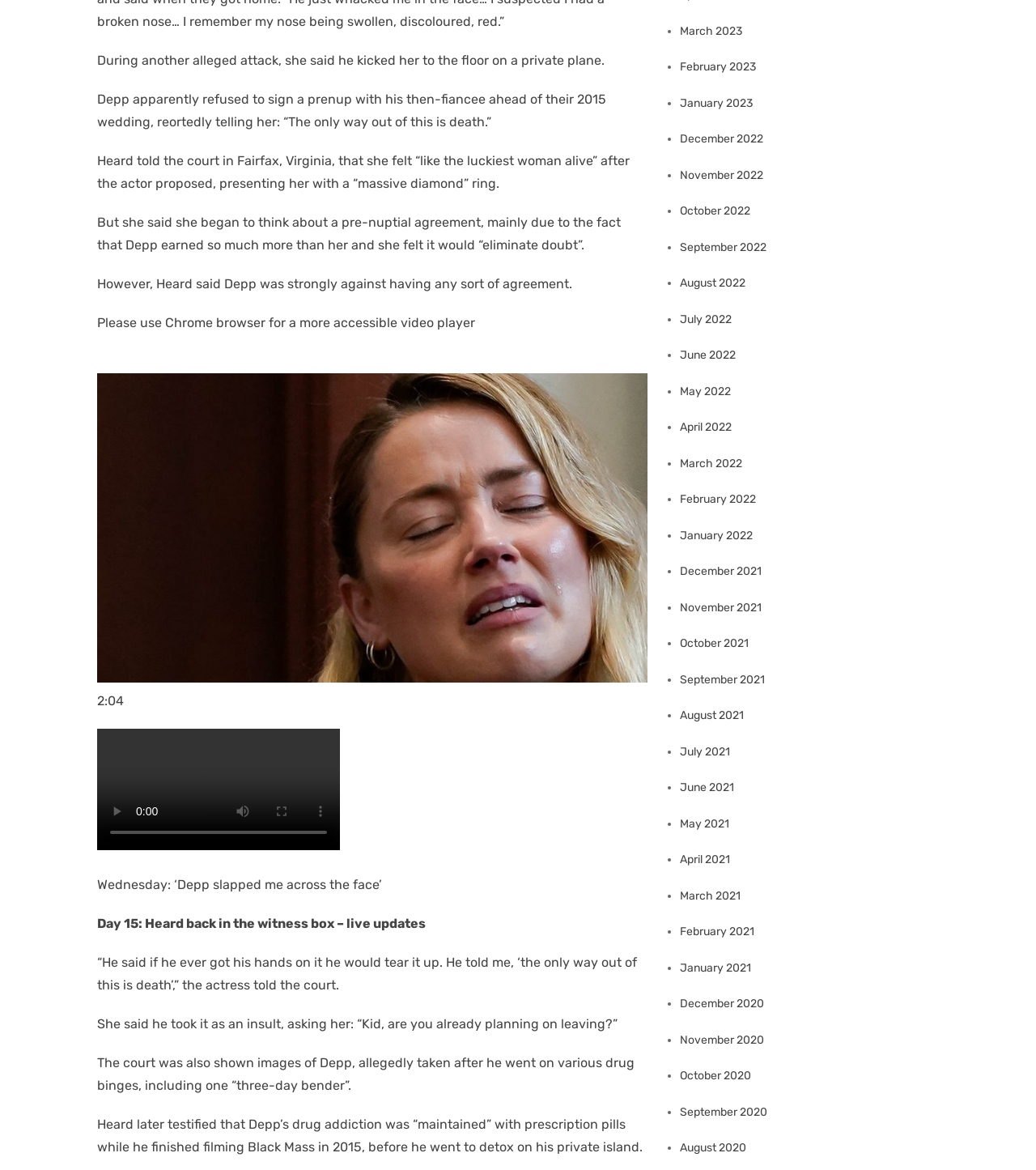Locate the bounding box coordinates of the area you need to click to fulfill this instruction: 'See on the Map'. The coordinates must be in the form of four float numbers ranging from 0 to 1: [left, top, right, bottom].

None